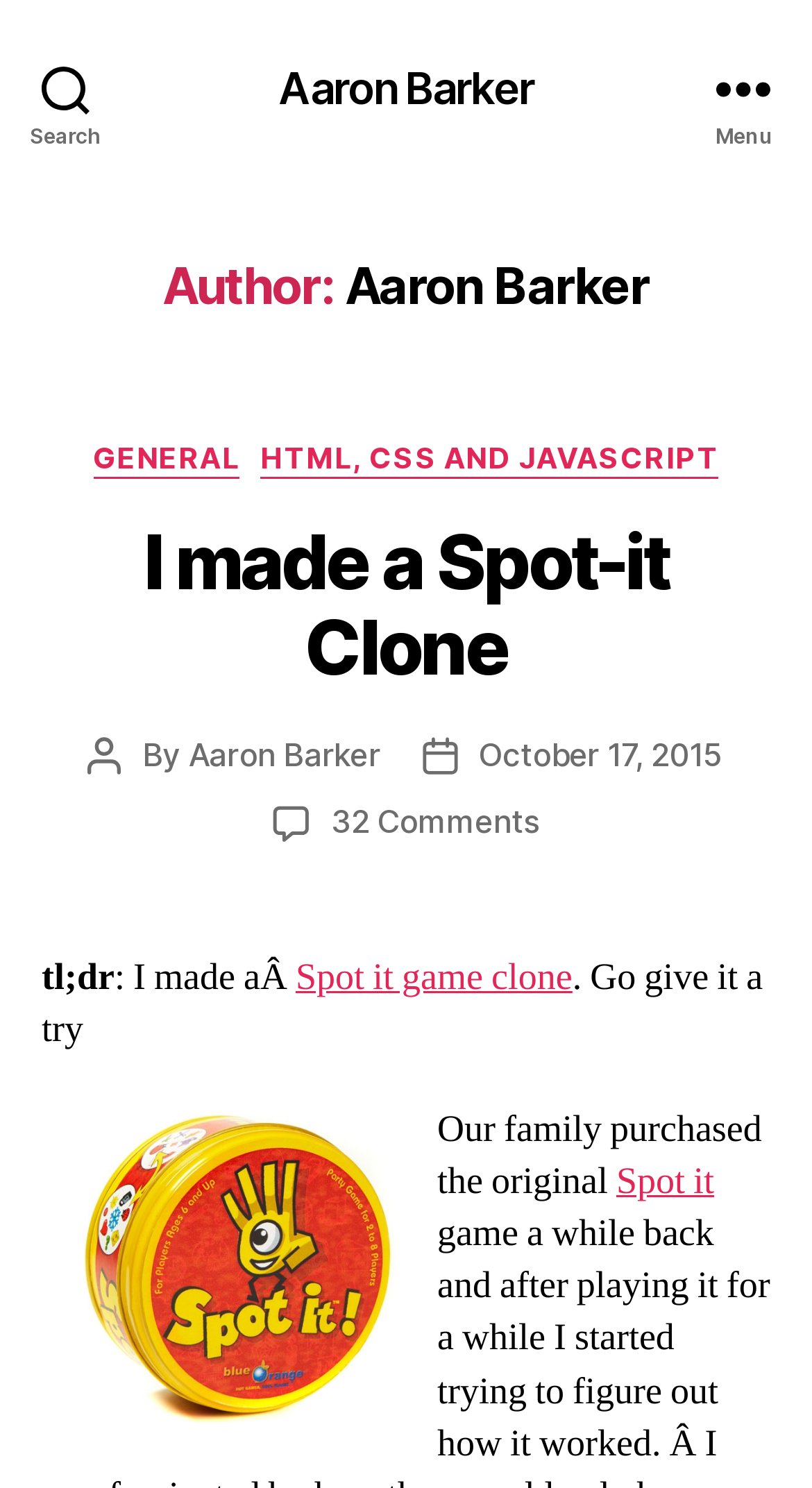How many comments are there on this post?
Could you give a comprehensive explanation in response to this question?

The number of comments on this post can be found at the bottom of the page, where it says '32 Comments on I made a Spot-it Clone'.